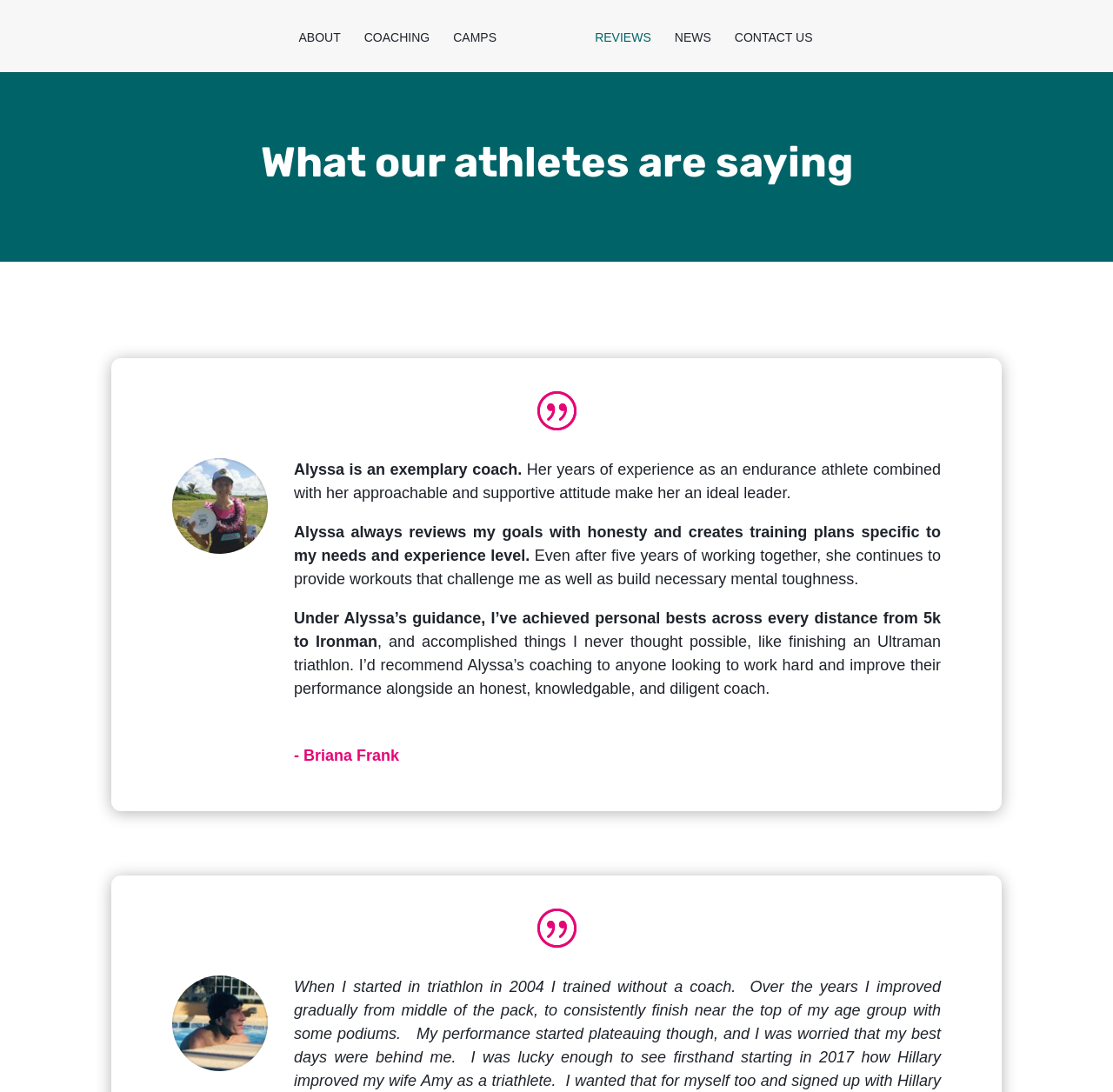Summarize the contents and layout of the webpage in detail.

The webpage is a review page for Biscay Coaching, with a navigation menu at the top featuring links to "ABOUT", "COACHING", "CAMPS", "REVIEWS", "NEWS", and "CONTACT US". The Biscay Coaching logo is also present at the top, accompanied by a link to the homepage.

Below the navigation menu, there is a heading that reads "What our athletes are saying". This is followed by a series of testimonials from athletes who have worked with Biscay Coaching. The testimonials are presented in a vertical column, with each one consisting of a few paragraphs of text. The text describes the athletes' positive experiences with Biscay Coaching, including improvements in their performance and personal achievements.

The first testimonial is from Briana Frank, who praises Alyssa's coaching style and notes that she has achieved personal bests across various distances. The second testimonial is from an unnamed athlete who describes how they plateaued in their performance before working with Biscay Coaching and seeing significant improvements.

Throughout the page, the text is arranged in a clean and easy-to-read format, with ample whitespace between the different sections. There are no images on the page apart from the Biscay Coaching logo.